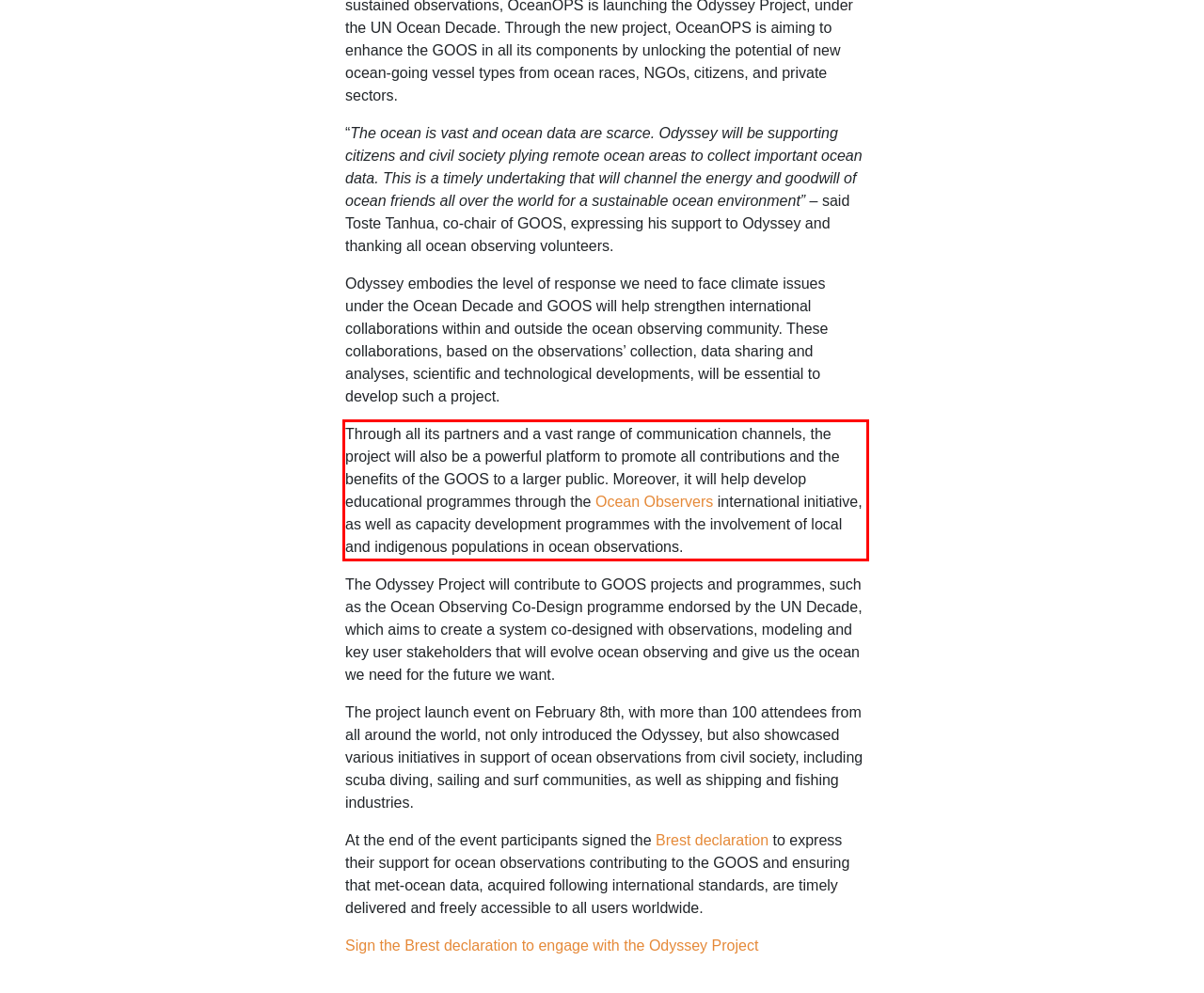In the screenshot of the webpage, find the red bounding box and perform OCR to obtain the text content restricted within this red bounding box.

Through all its partners and a vast range of communication channels, the project will also be a powerful platform to promote all contributions and the benefits of the GOOS to a larger public. Moreover, it will help develop educational programmes through the Ocean Observers international initiative, as well as capacity development programmes with the involvement of local and indigenous populations in ocean observations.